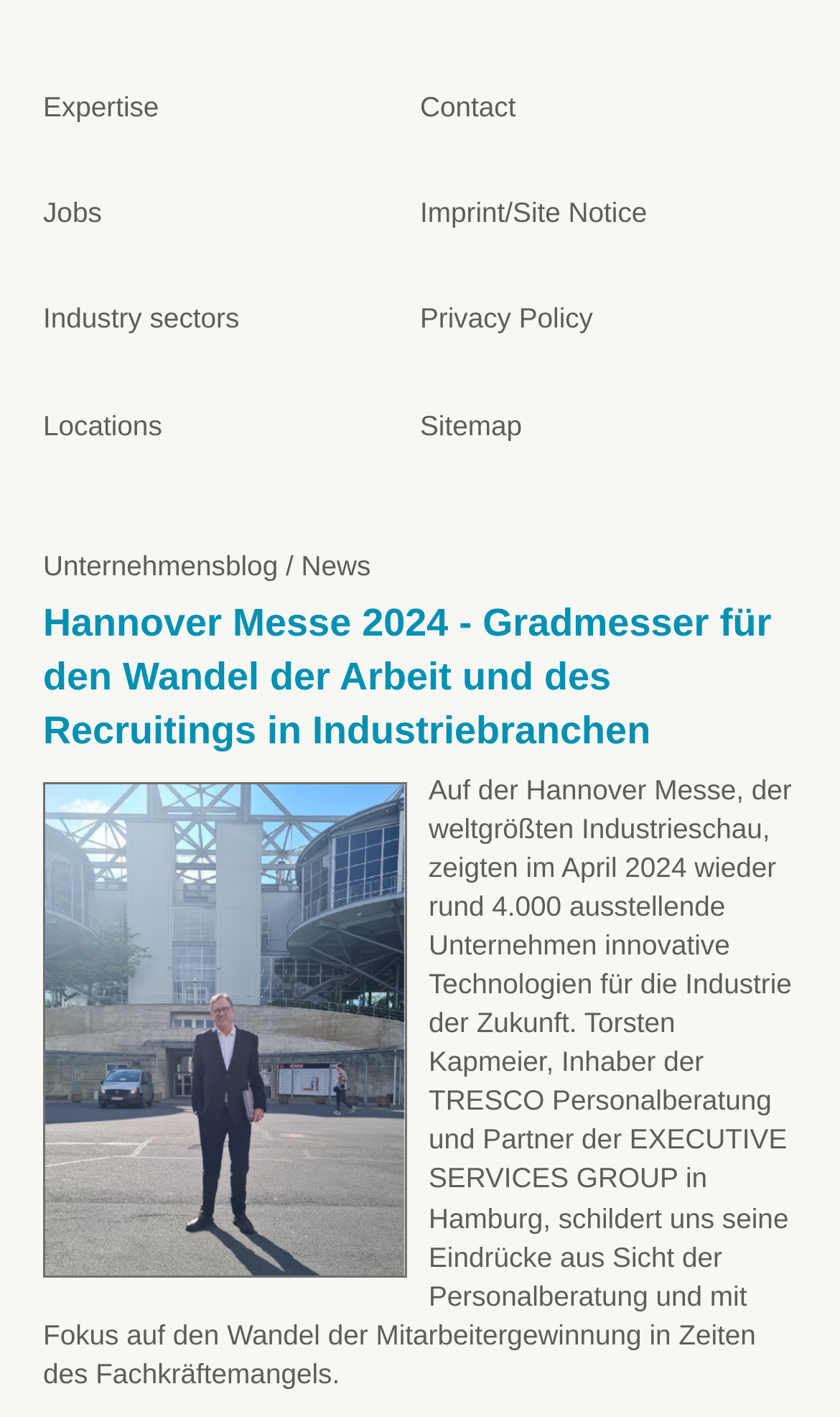Find and indicate the bounding box coordinates of the region you should select to follow the given instruction: "View CM Punk’s WWE 2K24 Character Model Unveiled news".

None